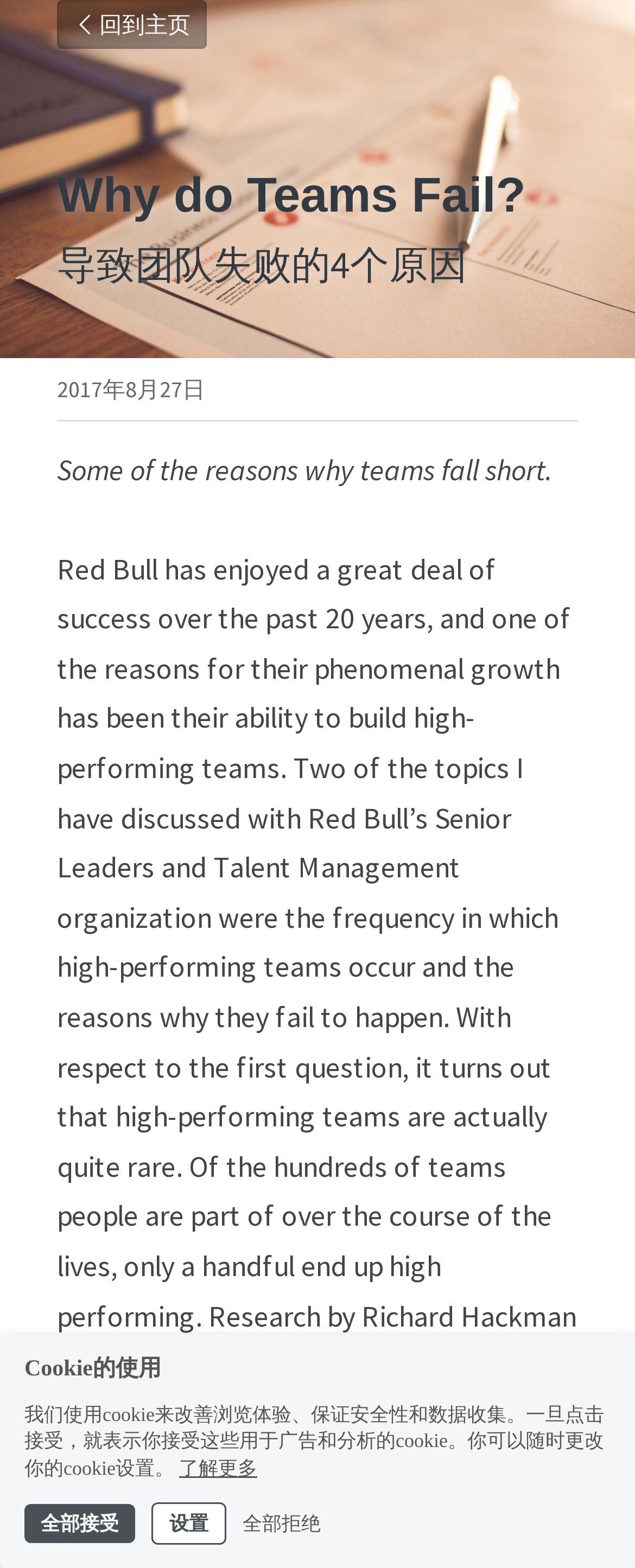Refer to the screenshot and give an in-depth answer to this question: What is the language of the webpage?

I found that most of the text on the webpage is in Chinese, including the headings, paragraphs, and links. Therefore, I conclude that the language of the webpage is Chinese.